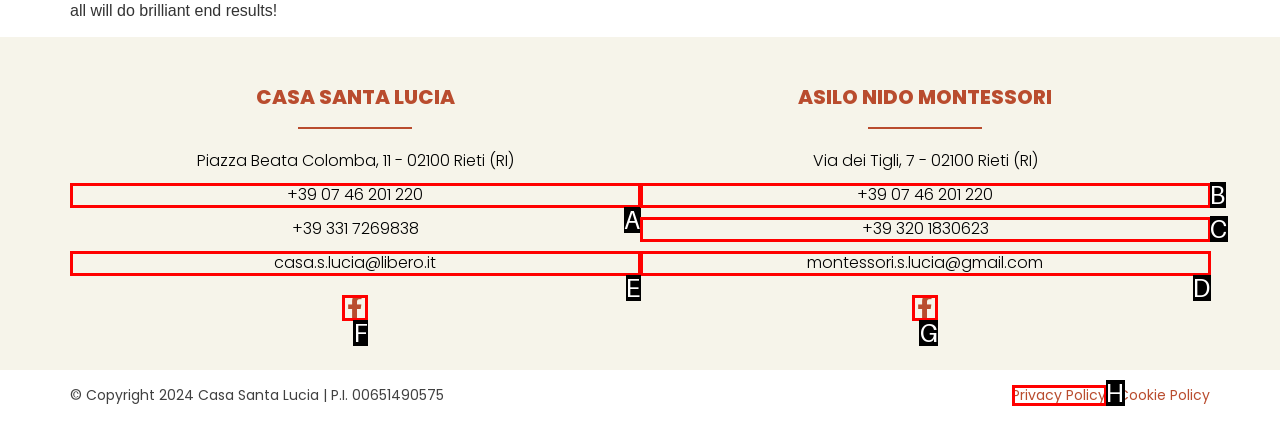Determine the right option to click to perform this task: Send an email
Answer with the correct letter from the given choices directly.

E